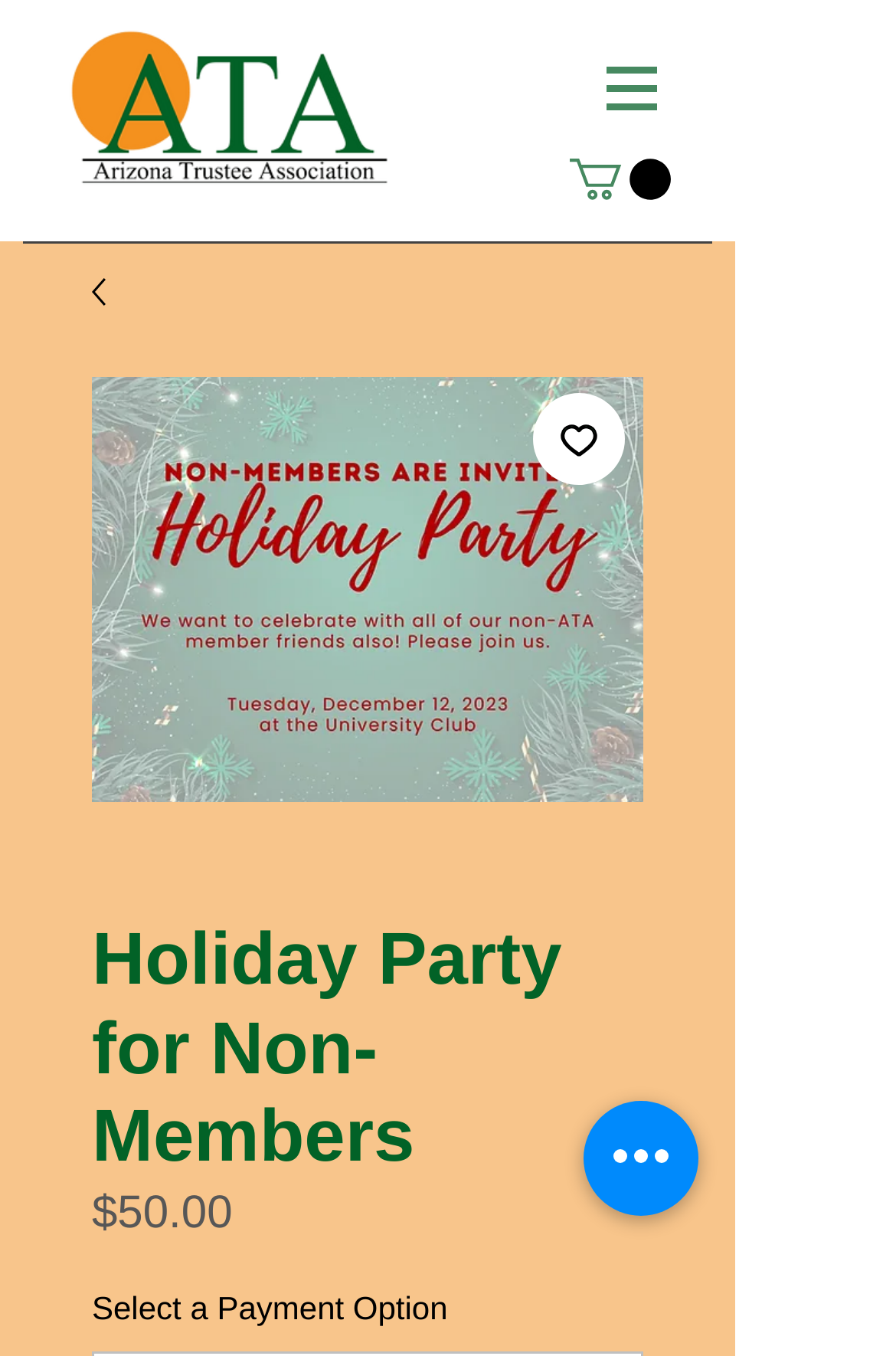Summarize the webpage comprehensively, mentioning all visible components.

The webpage appears to be an event page for the Annual Meeting & Holiday Party of the Arizona Trustee Association. At the top left corner, there is the association's logo, which is an image with a link. Next to the logo, there is a button to open the navigation menu. 

Below the logo, there is a large image that takes up most of the width of the page, with a heading "Holiday Party for Non-Members" on top of it. The image is accompanied by a button "Add to Wishlist" and a price tag of $50.00, with the label "Price" next to it. 

Further down, there is a section with the text "Select a Payment Option". At the bottom right corner, there is a button labeled "Quick actions".